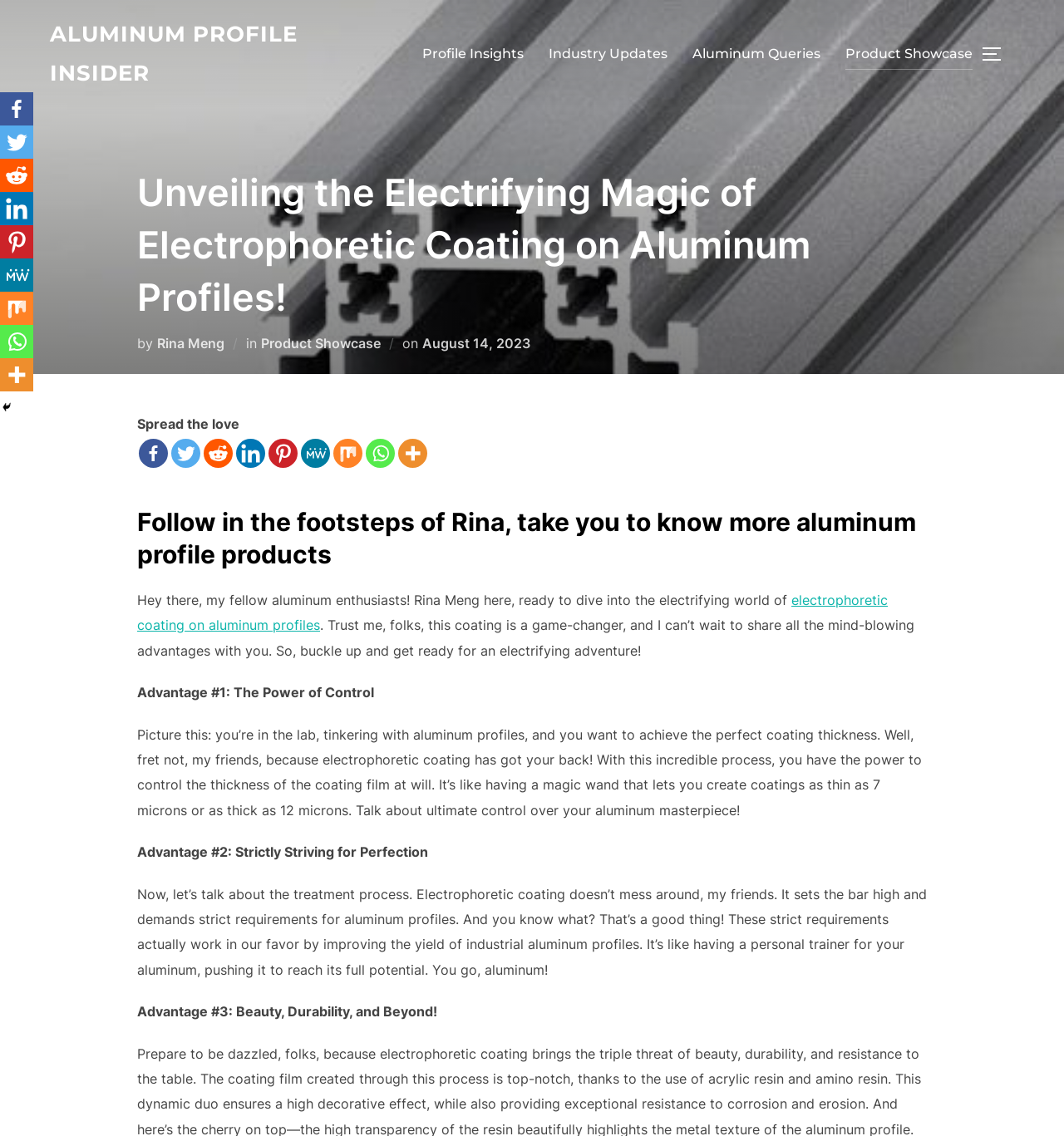Locate the bounding box coordinates of the element that should be clicked to execute the following instruction: "Login to the system".

None